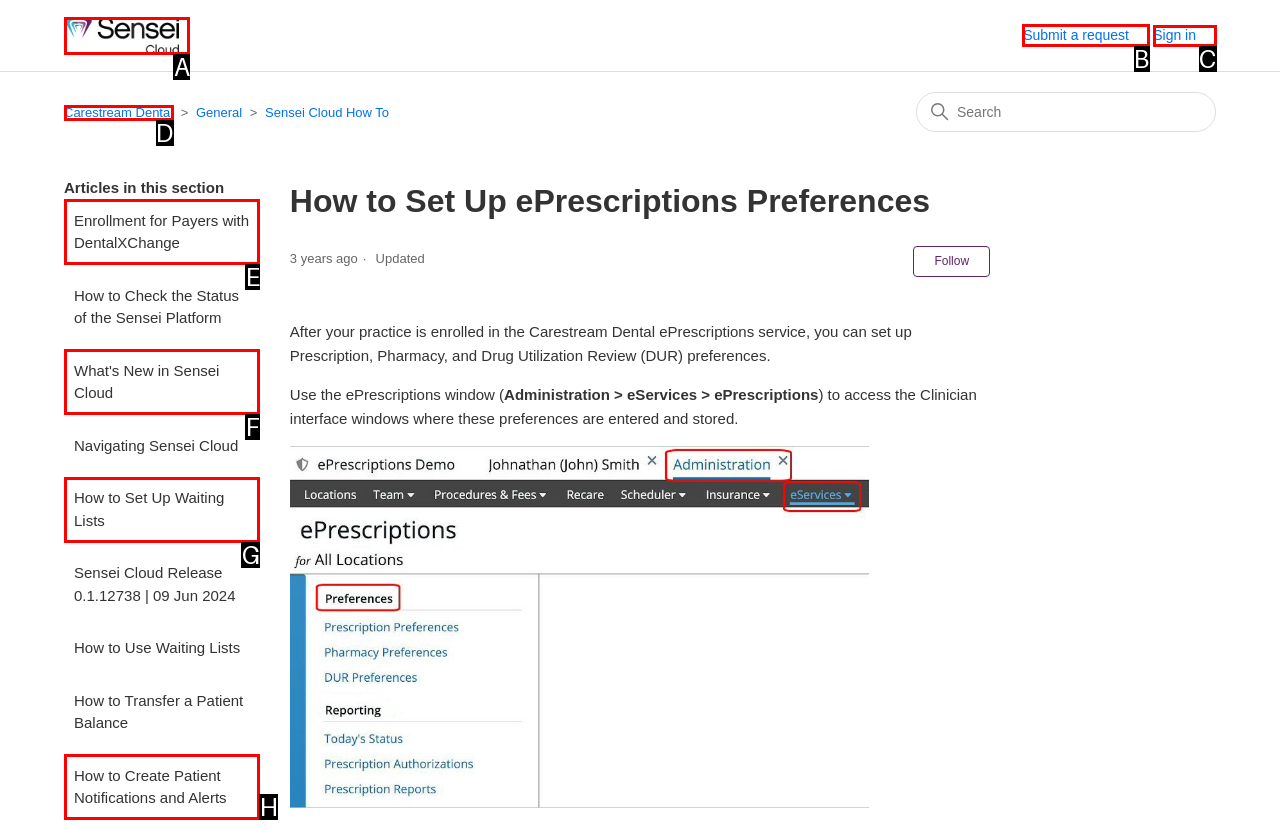Tell me which letter corresponds to the UI element that should be clicked to fulfill this instruction: Submit a request
Answer using the letter of the chosen option directly.

B